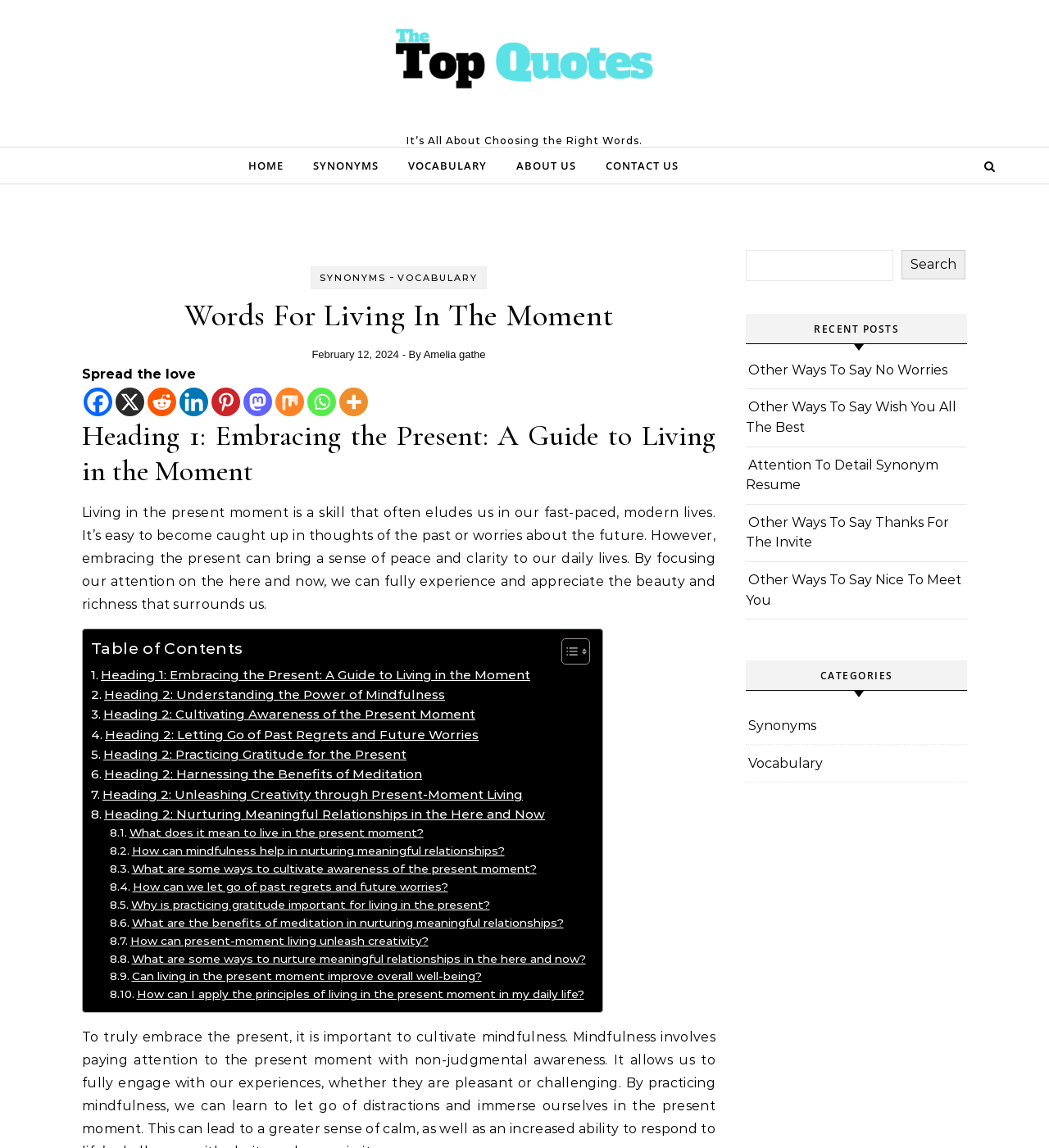For the given element description parent_node: Search name="s", determine the bounding box coordinates of the UI element. The coordinates should follow the format (top-left x, top-left y, bottom-right x, bottom-right y) and be within the range of 0 to 1.

[0.711, 0.218, 0.852, 0.245]